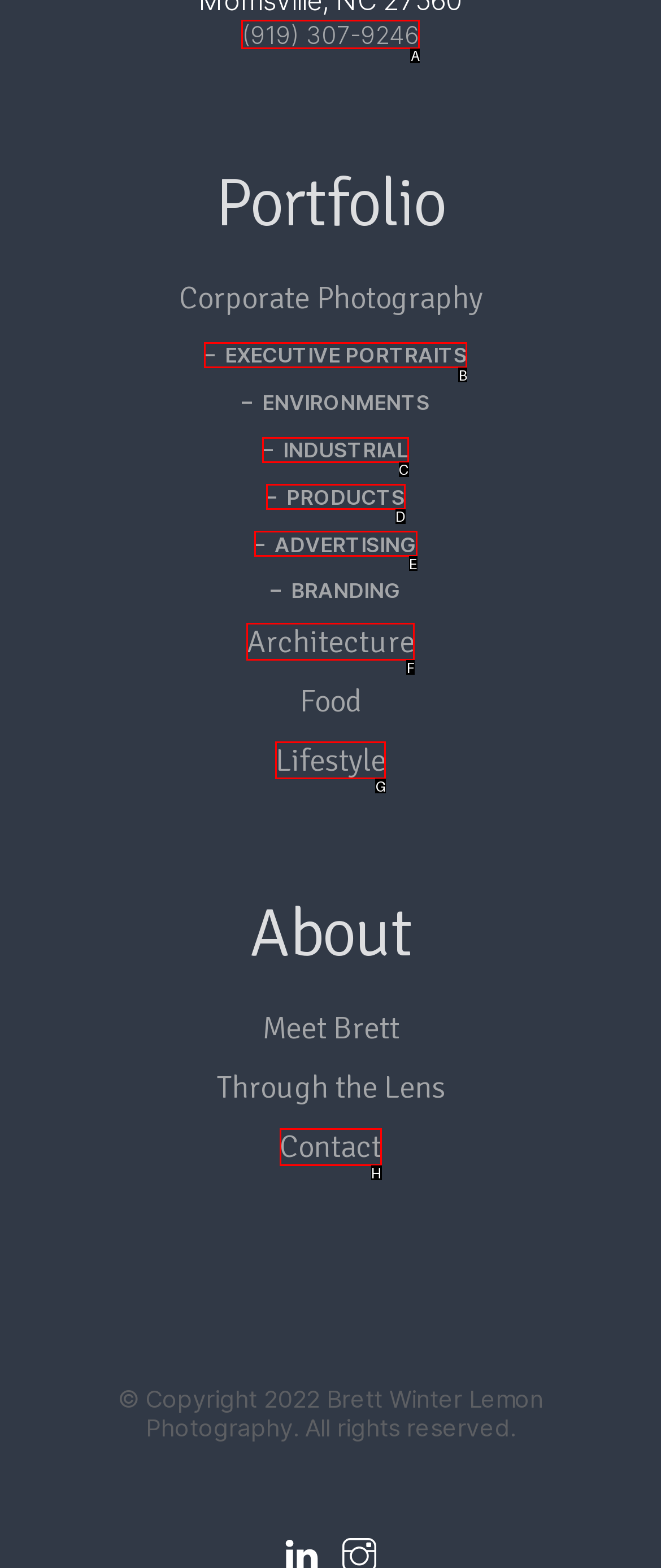Point out the HTML element I should click to achieve the following task: Explore Industrial photography Provide the letter of the selected option from the choices.

C